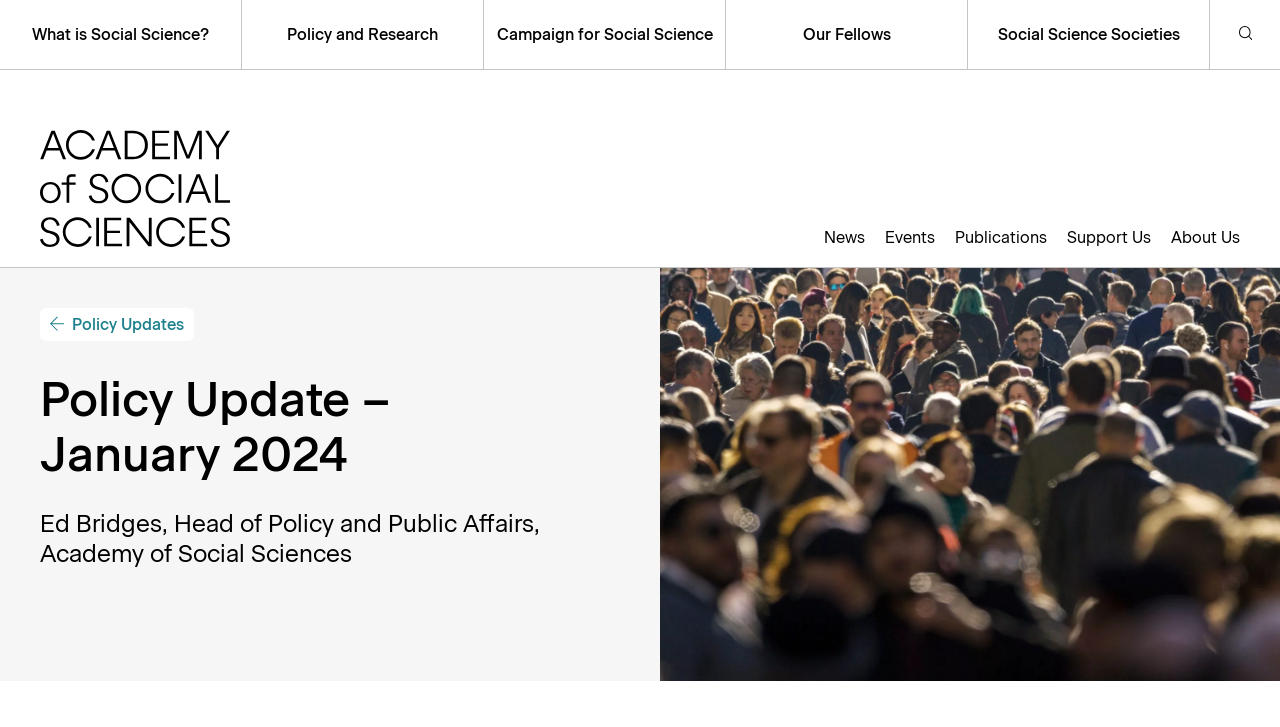Please determine the bounding box coordinates of the element to click on in order to accomplish the following task: "Visit the 'Policy and Research' page". Ensure the coordinates are four float numbers ranging from 0 to 1, i.e., [left, top, right, bottom].

[0.224, 0.031, 0.342, 0.063]